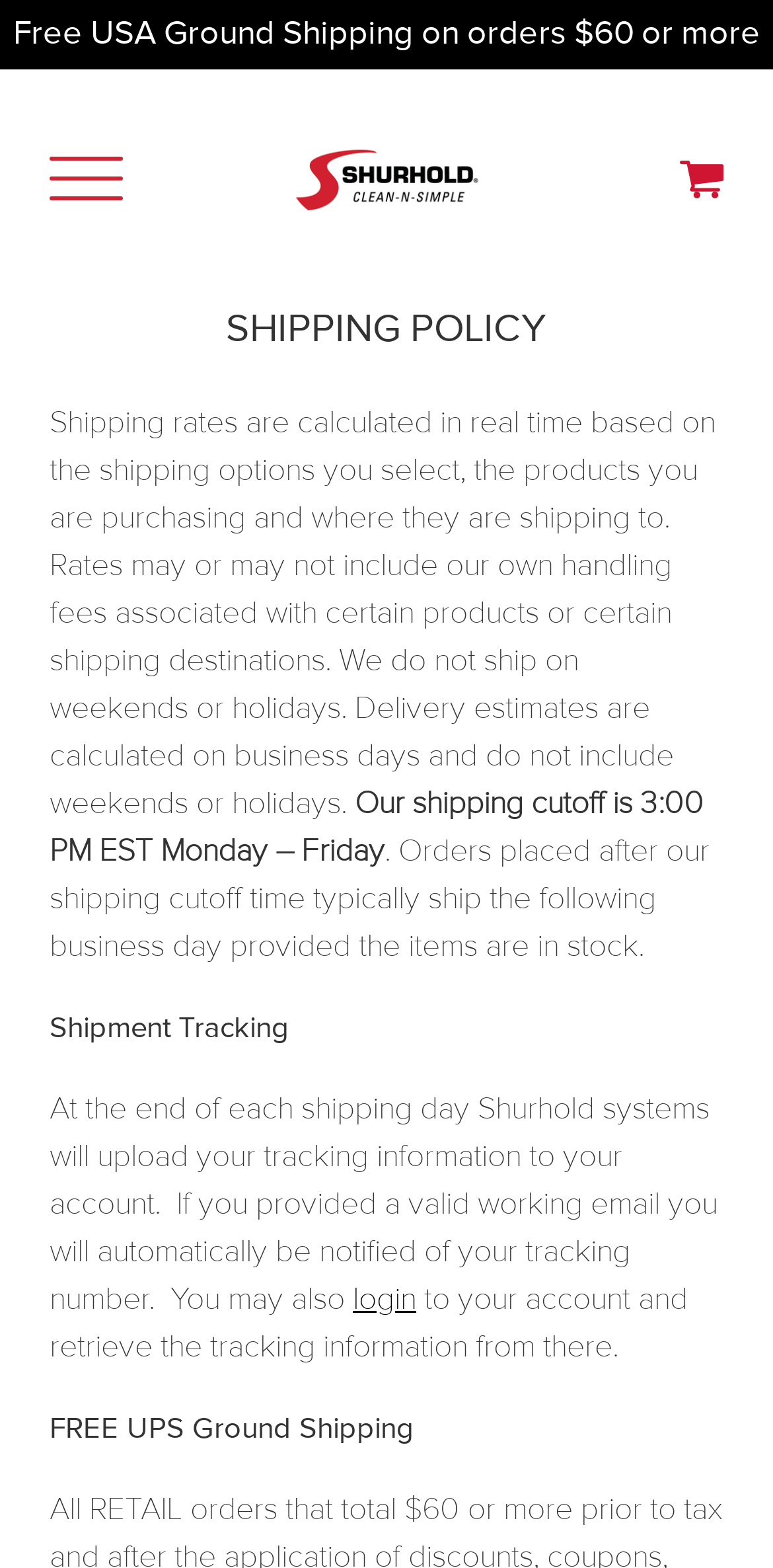Refer to the image and provide an in-depth answer to the question: 
What is the shipping cutoff time?

I found the shipping cutoff time by reading the StaticText element that says 'Our shipping cutoff is 3:00 PM EST Monday – Friday'.